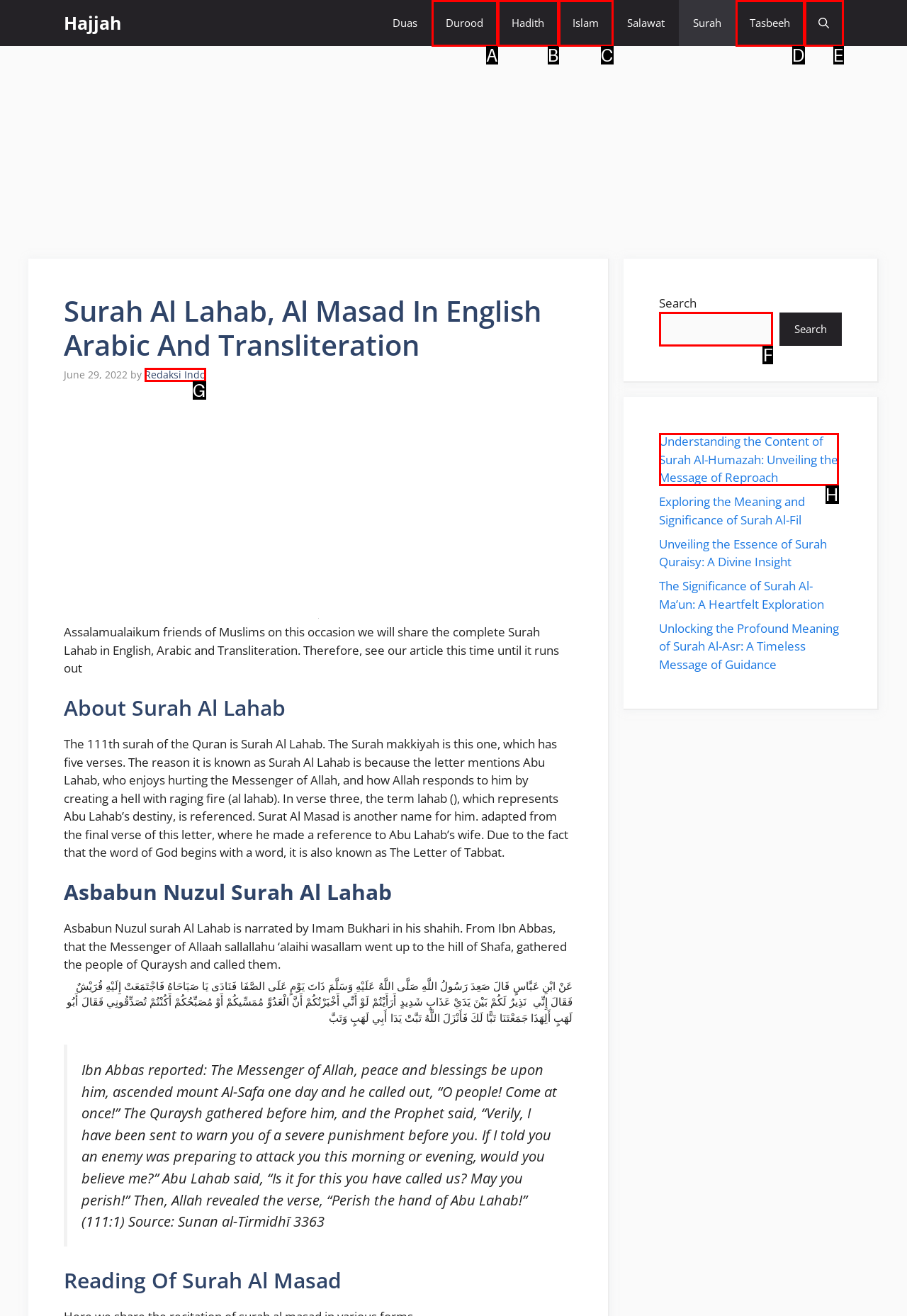Select the letter of the UI element you need to click on to fulfill this task: Search for something. Write down the letter only.

F